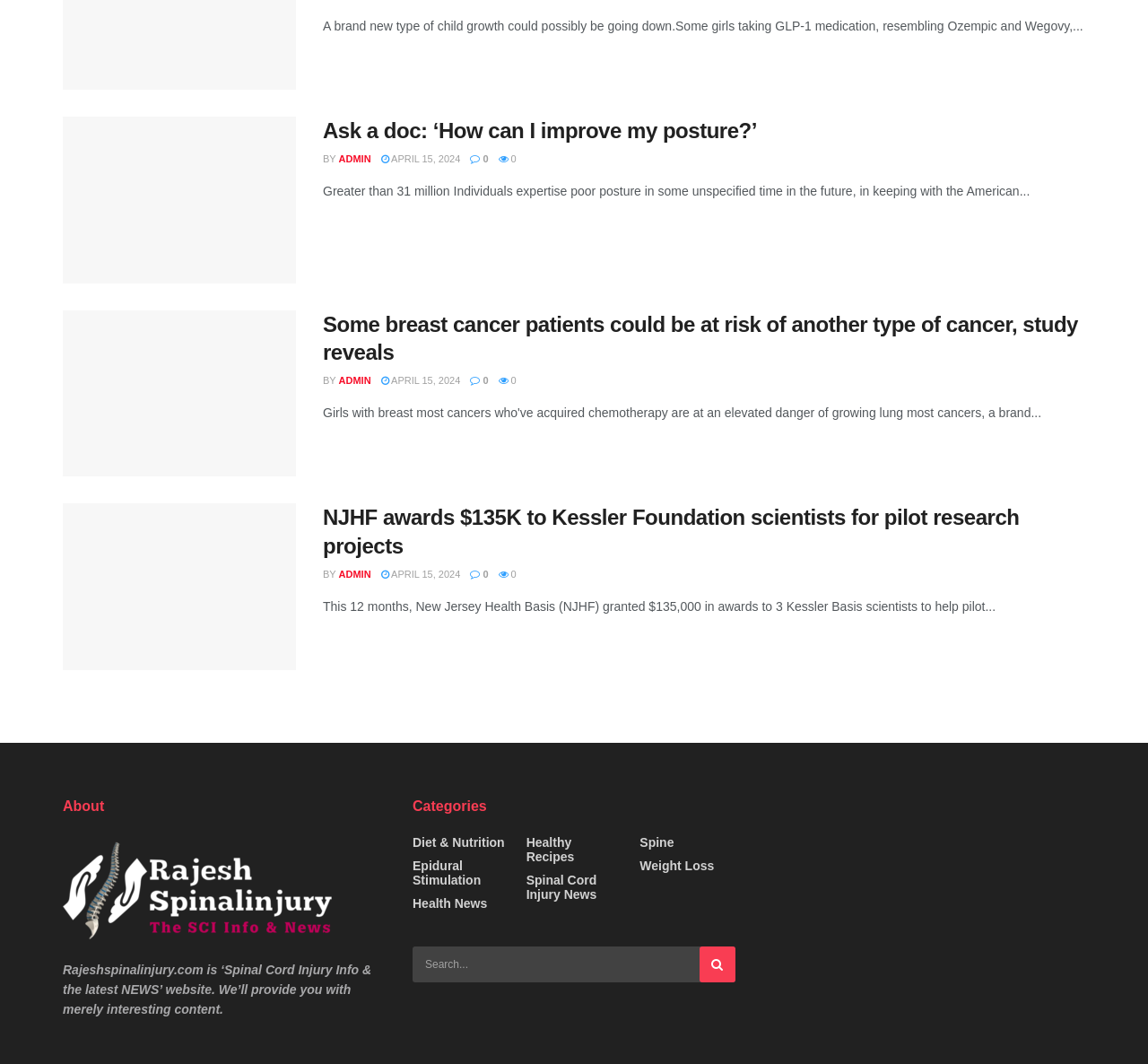Identify the bounding box of the UI component described as: "input value="1" name="quantity" value="1"".

None